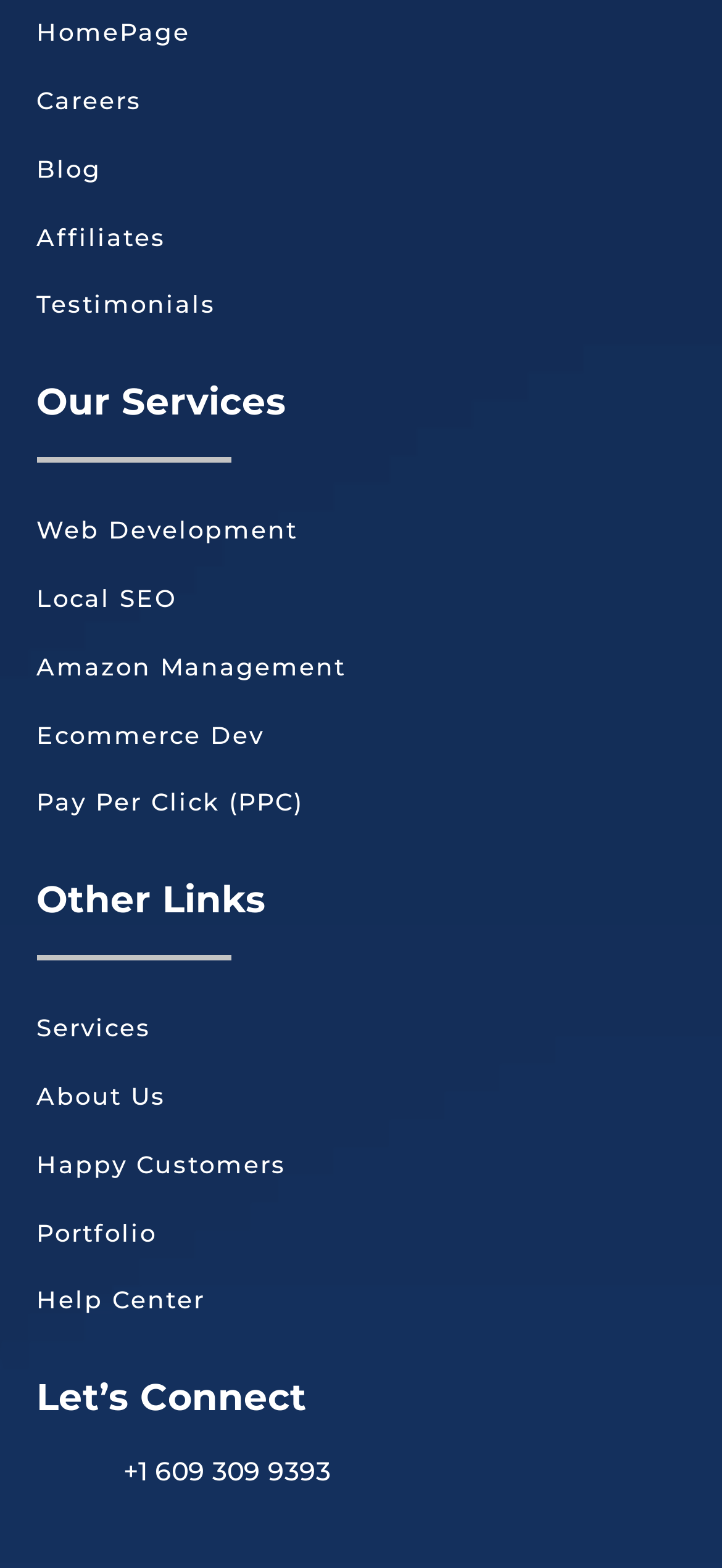Locate the bounding box coordinates of the clickable part needed for the task: "learn about web development".

[0.05, 0.328, 0.412, 0.353]